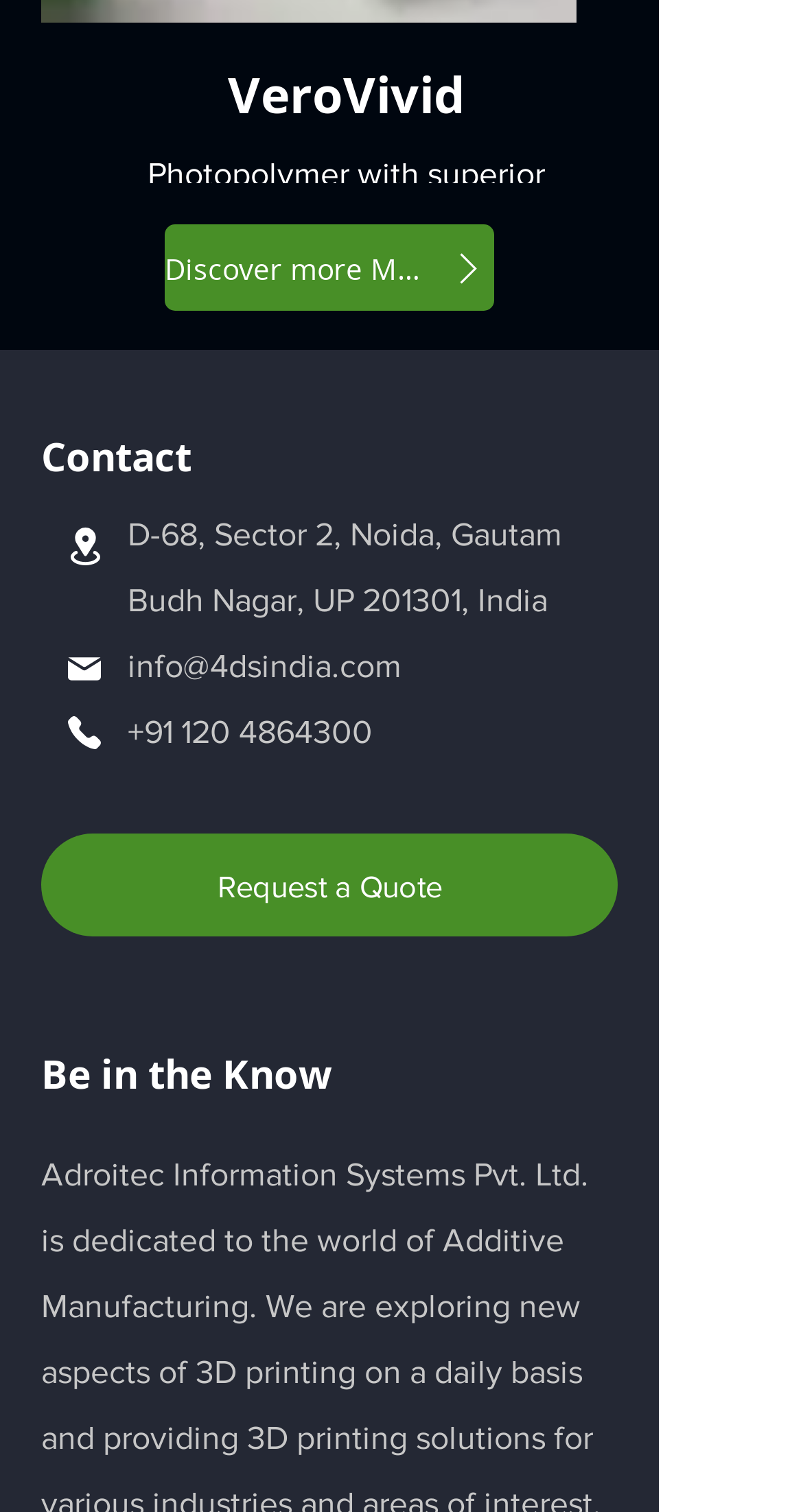Could you highlight the region that needs to be clicked to execute the instruction: "Request a Quote"?

[0.051, 0.552, 0.769, 0.62]